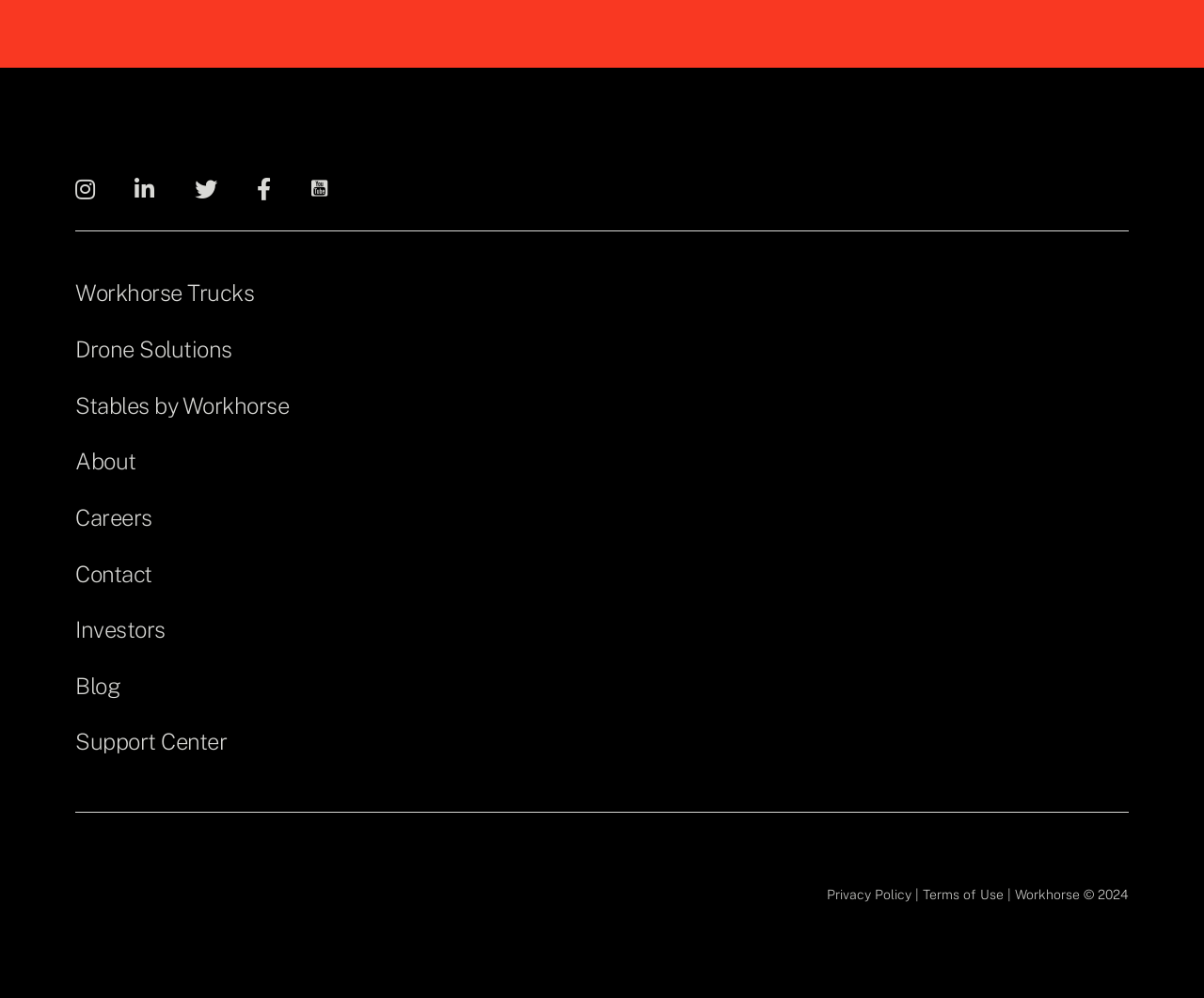Highlight the bounding box coordinates of the region I should click on to meet the following instruction: "visit Drone Solutions".

[0.062, 0.337, 0.193, 0.363]